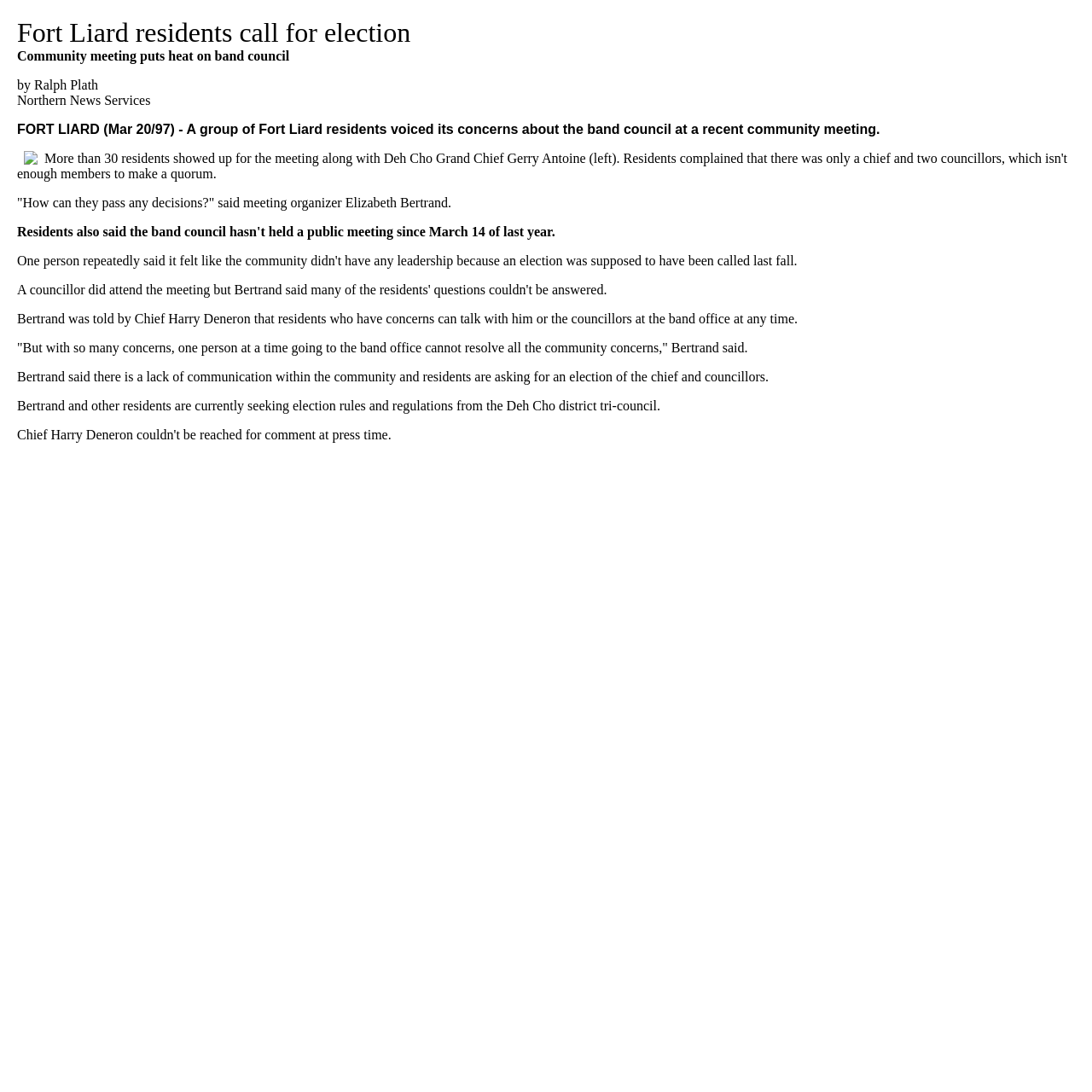What is the name of the chief mentioned in the article?
Refer to the screenshot and deliver a thorough answer to the question presented.

The article mentions 'Chief Harry Deneron' which suggests that Harry Deneron is the chief mentioned in the article.